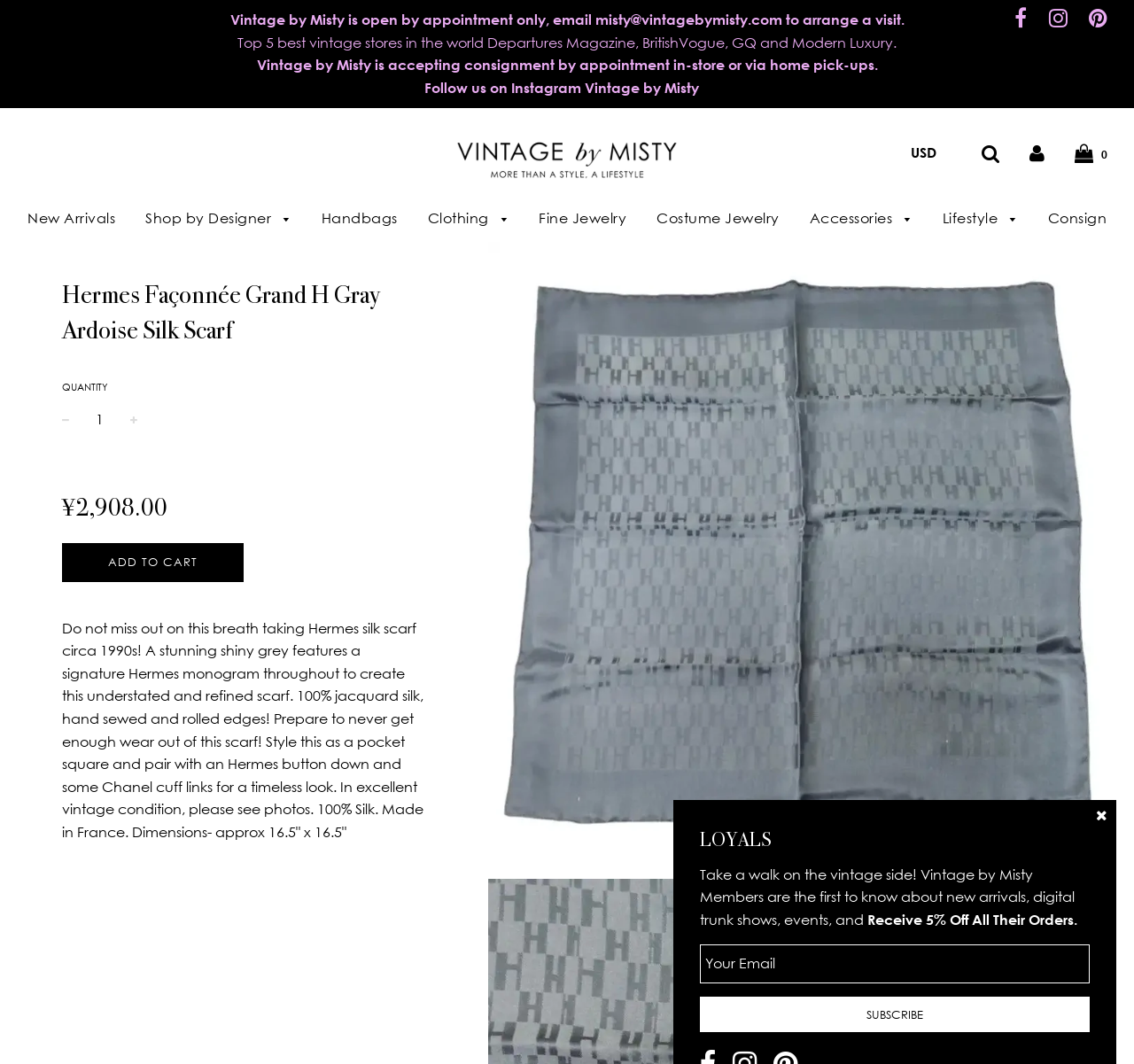What is the condition of the scarf?
Please answer the question as detailed as possible.

The condition of the scarf can be found in the description, which states 'In excellent vintage condition, please see photos'.